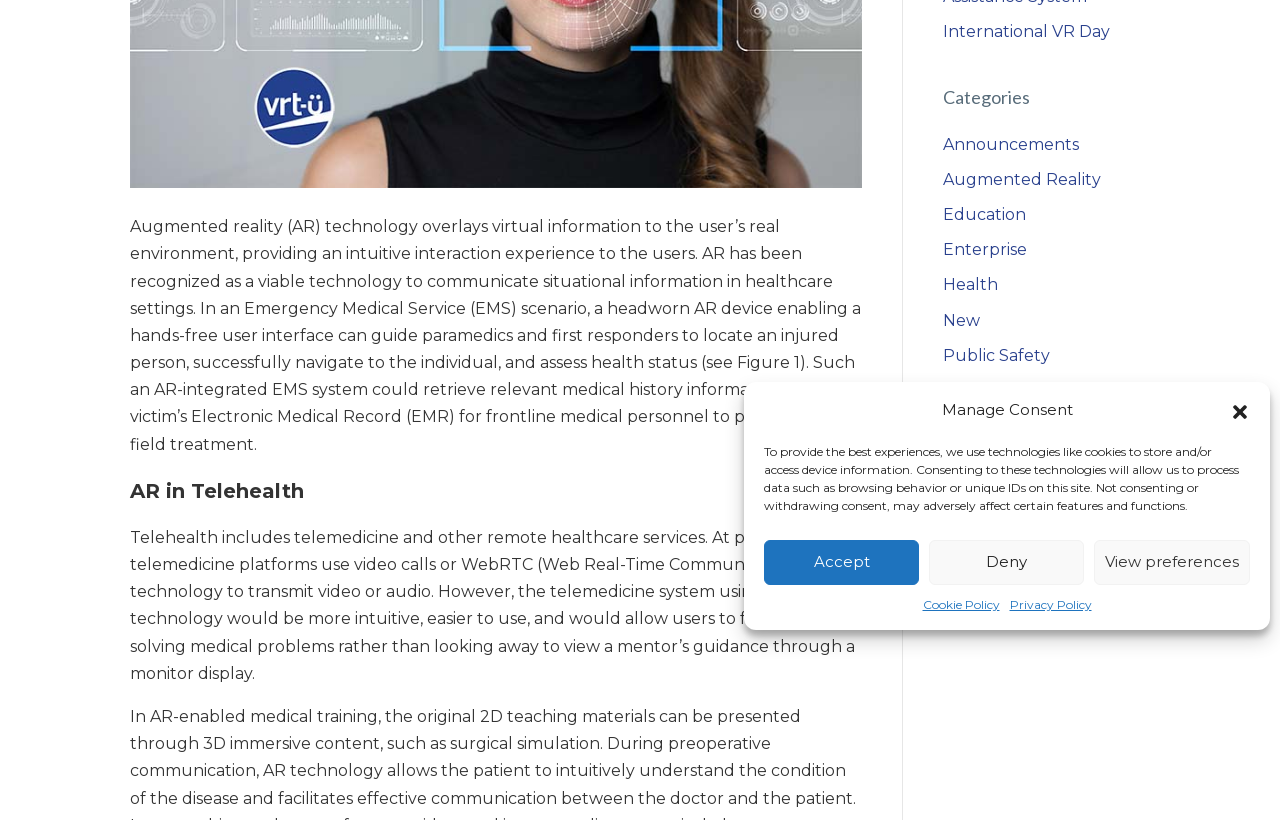Identify the bounding box coordinates of the HTML element based on this description: "International VR Day".

[0.736, 0.027, 0.867, 0.05]